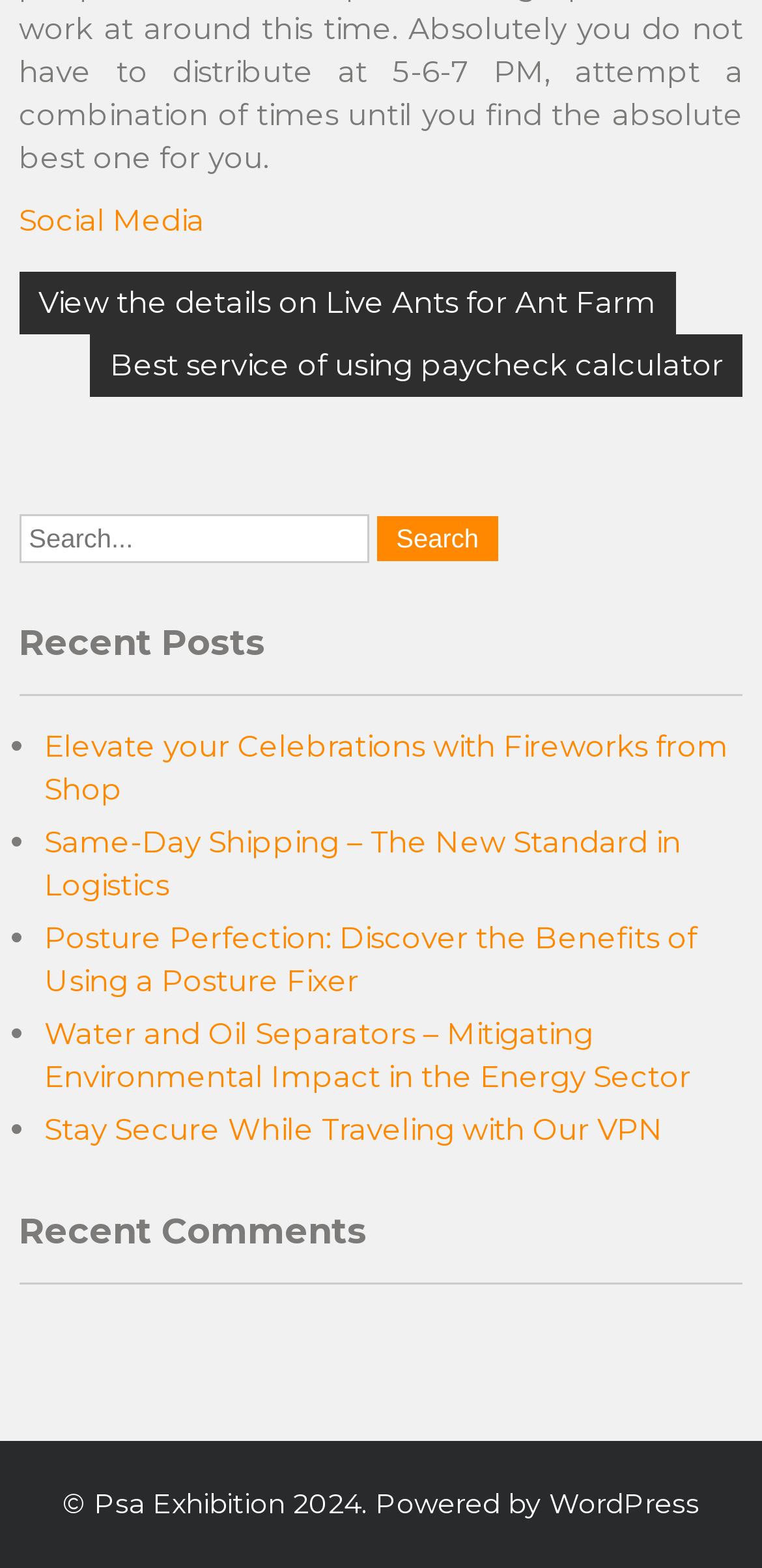Please identify the bounding box coordinates of the clickable region that I should interact with to perform the following instruction: "View the details on Live Ants for Ant Farm". The coordinates should be expressed as four float numbers between 0 and 1, i.e., [left, top, right, bottom].

[0.025, 0.174, 0.887, 0.214]